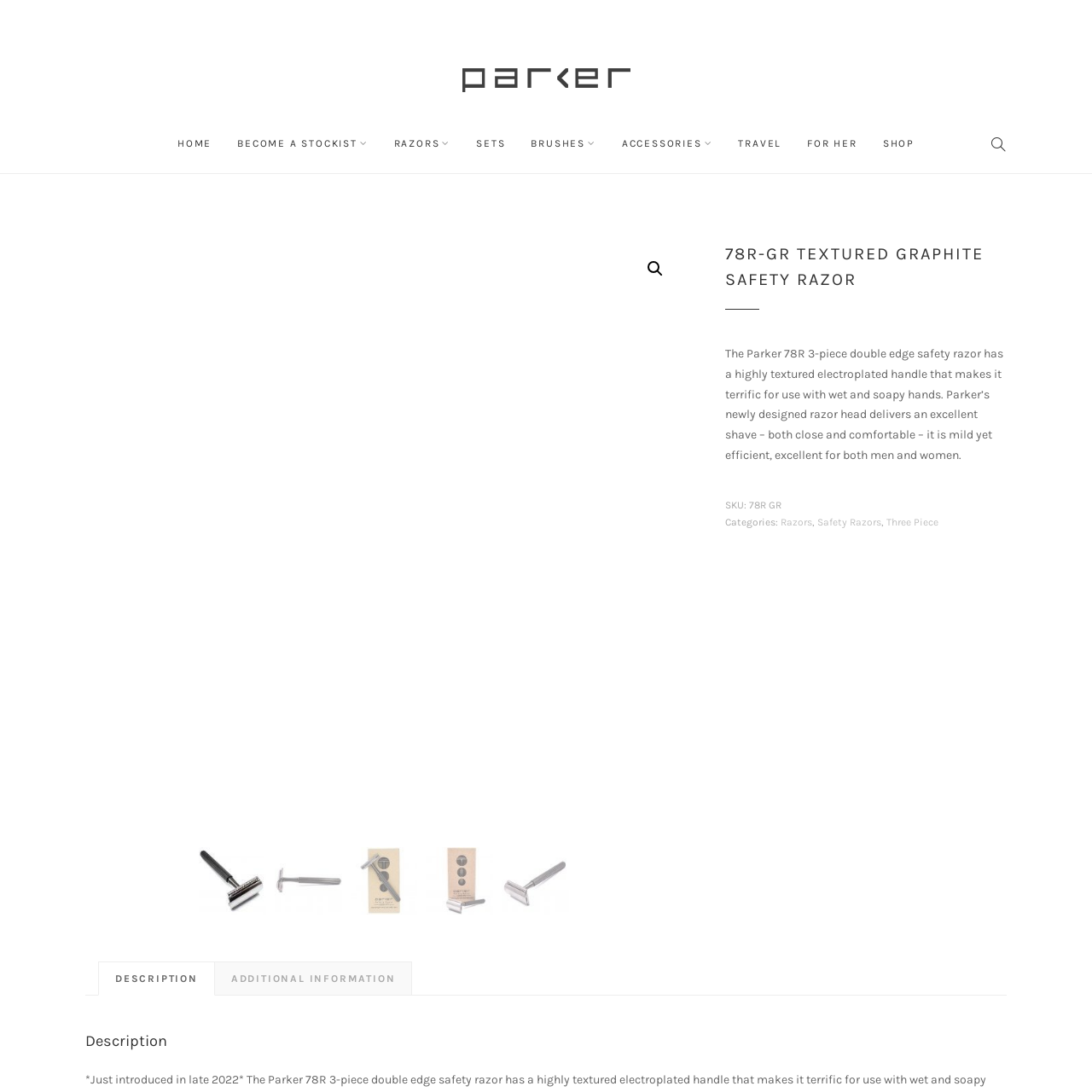Who is the target audience for this razor?
Study the image within the red bounding box and provide a detailed response to the question.

The caption states that the Parker 78R-GR Textured Graphite Safety Razor is 'designed for both men and women', implying that the target audience for this razor is not limited to a specific gender.